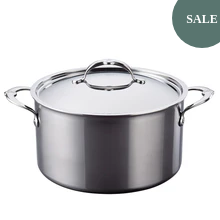Generate a comprehensive description of the image.

The image showcases a sleek, stainless steel stock pot with a tight-fitting lid, perfect for simmering soups, stews, or preparing stocks. Its polished exterior and sturdy handles suggest durability and elegance, making it an essential addition to any kitchen. The image prominently features a “SALE” tag, indicating a special discount available for this Hestan Probond Stock Pot, which previously retailed for $369.99 and is now on sale for $295.99. This pot is part of the esteemed Hestan cookware range, known for its high-quality craftsmanship and performance, making it a sought-after item for culinary enthusiasts.